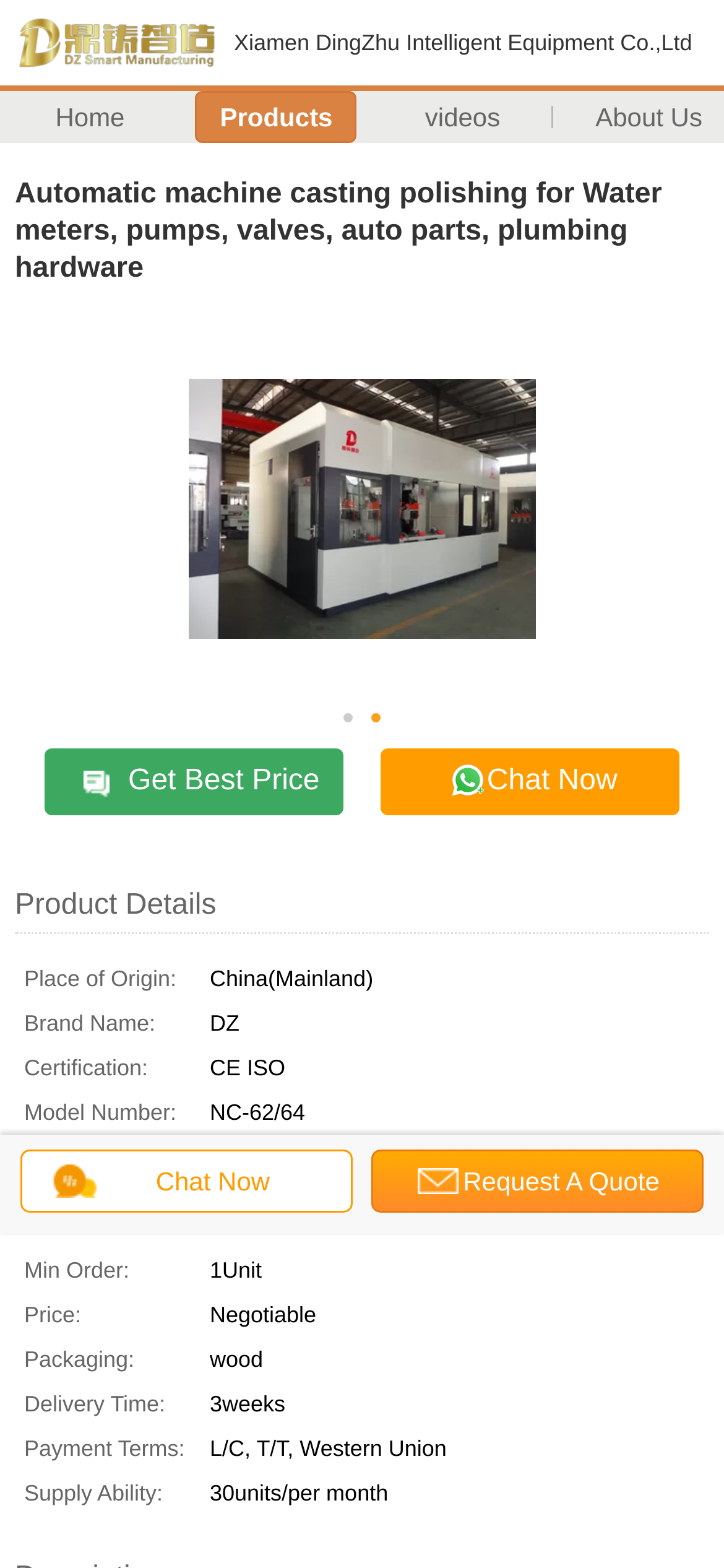What is the certification of the product?
Please look at the screenshot and answer using one word or phrase.

CE ISO